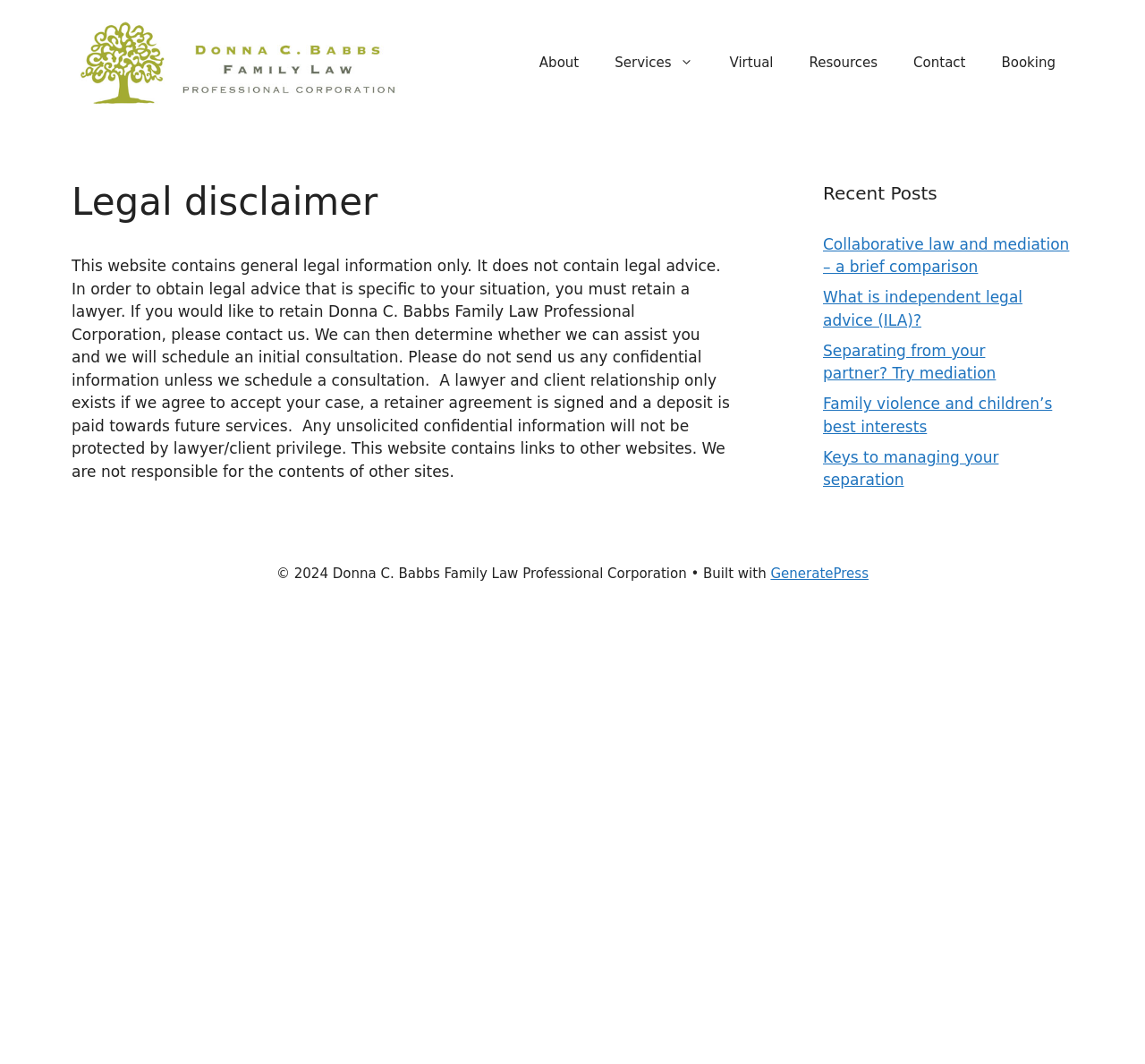Respond to the following question with a brief word or phrase:
What are the services provided by the law corporation?

About, Services, Virtual, Resources, Contact, Booking